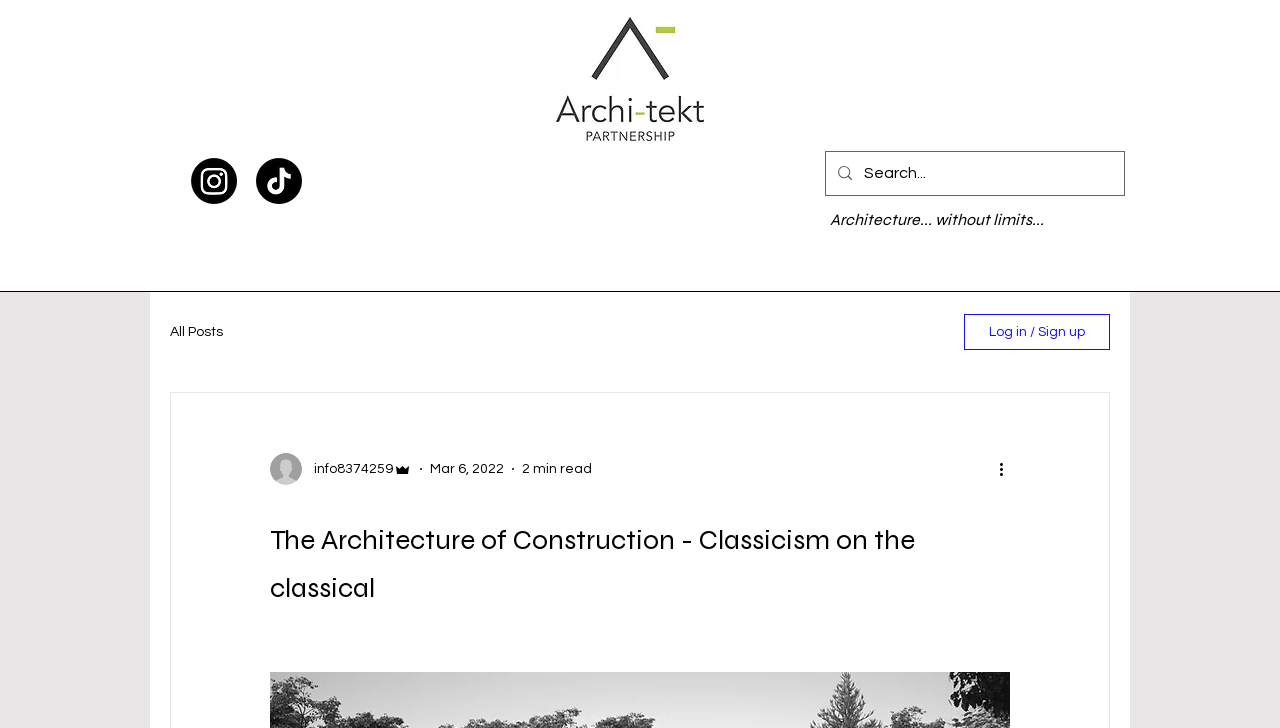Provide the bounding box coordinates of the HTML element described by the text: "aria-label="More actions"". The coordinates should be in the format [left, top, right, bottom] with values between 0 and 1.

[0.778, 0.628, 0.797, 0.661]